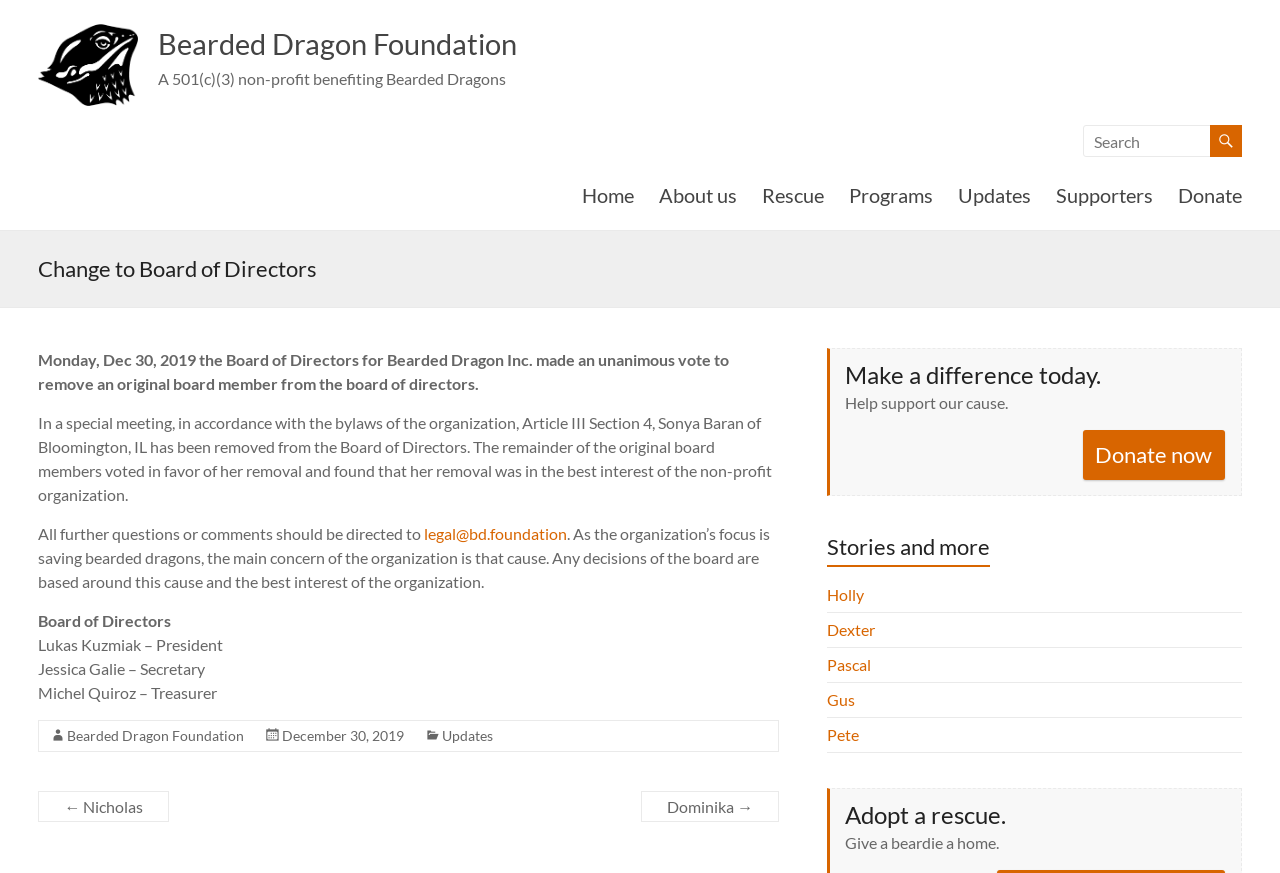Locate the bounding box coordinates of the area you need to click to fulfill this instruction: 'Go to Home page'. The coordinates must be in the form of four float numbers ranging from 0 to 1: [left, top, right, bottom].

[0.454, 0.203, 0.495, 0.246]